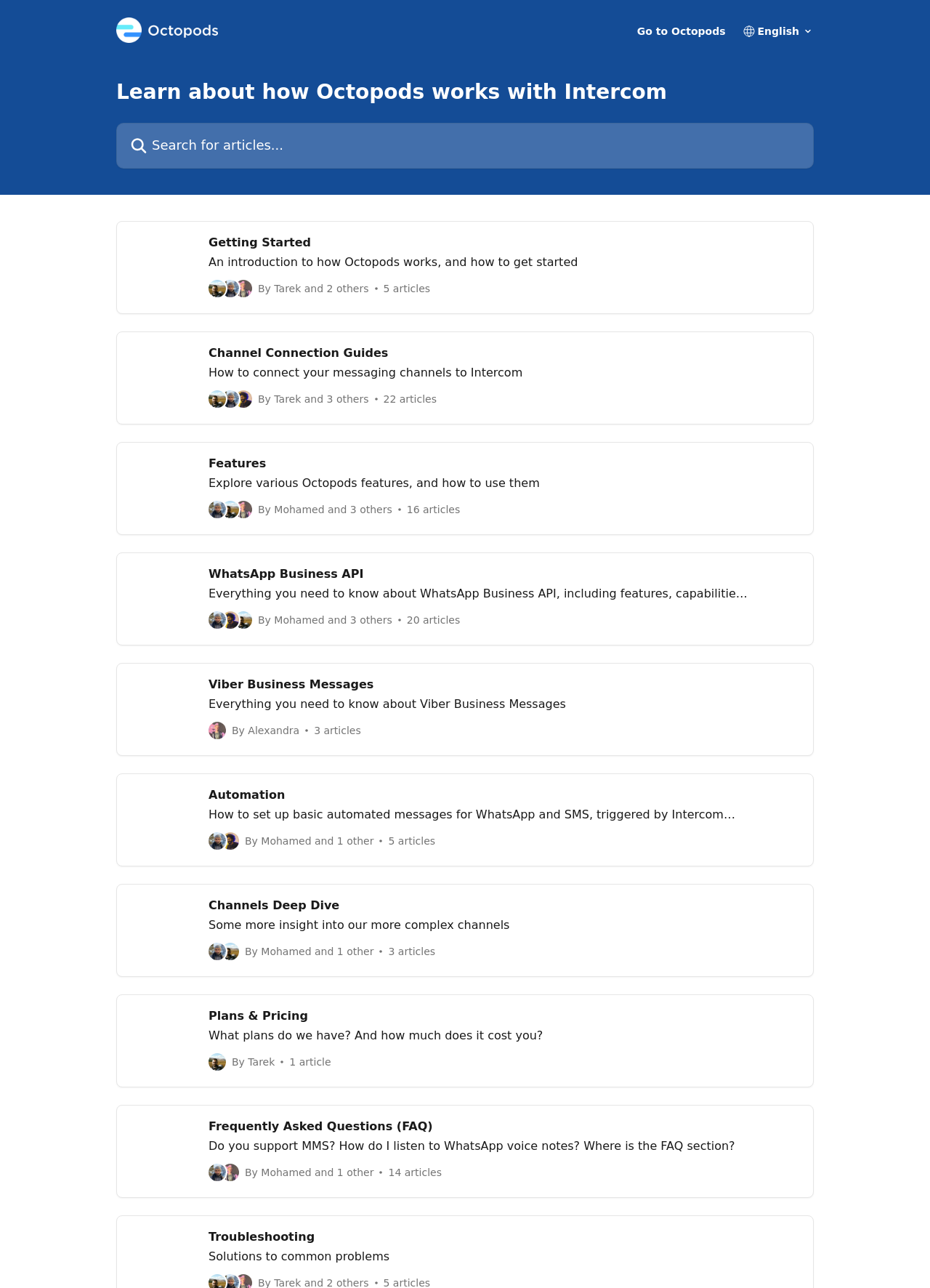What is the main topic of this help center?
Answer briefly with a single word or phrase based on the image.

Octopods